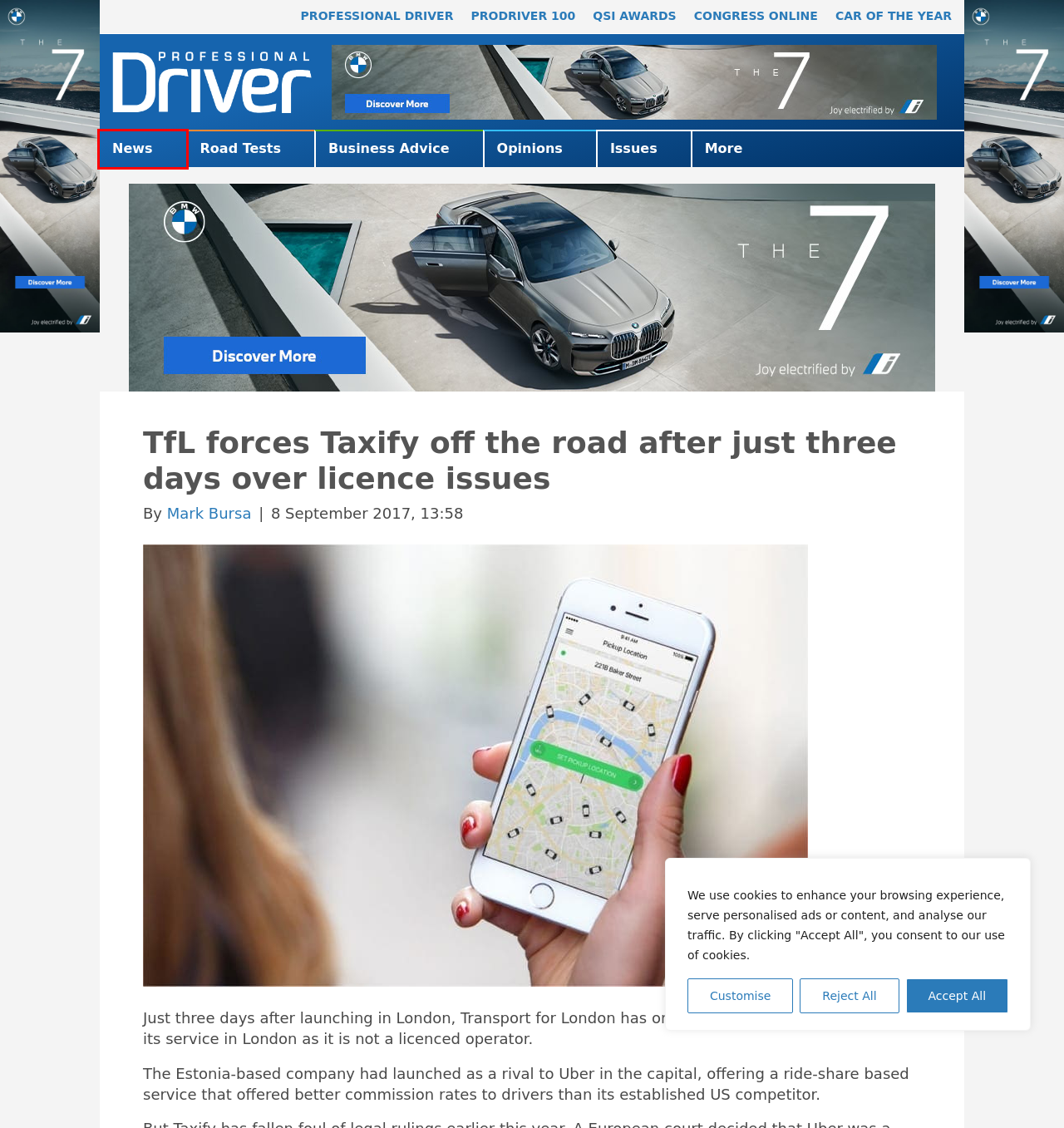Given a webpage screenshot with a red bounding box around a particular element, identify the best description of the new webpage that will appear after clicking on the element inside the red bounding box. Here are the candidates:
A. Road Tests – Professional Driver Magazine
B. News – Professional Driver Magazine
C. Mark Bursa – Professional Driver Magazine
D. Professional Driver Magazine
E. ProDriver 100 – Professional Driver Magazine
F. ProDriver Congress Online 2021 – Professional Driver Magazine
G. Business Advice – Professional Driver Magazine
H. Issues – Professional Driver Magazine

B